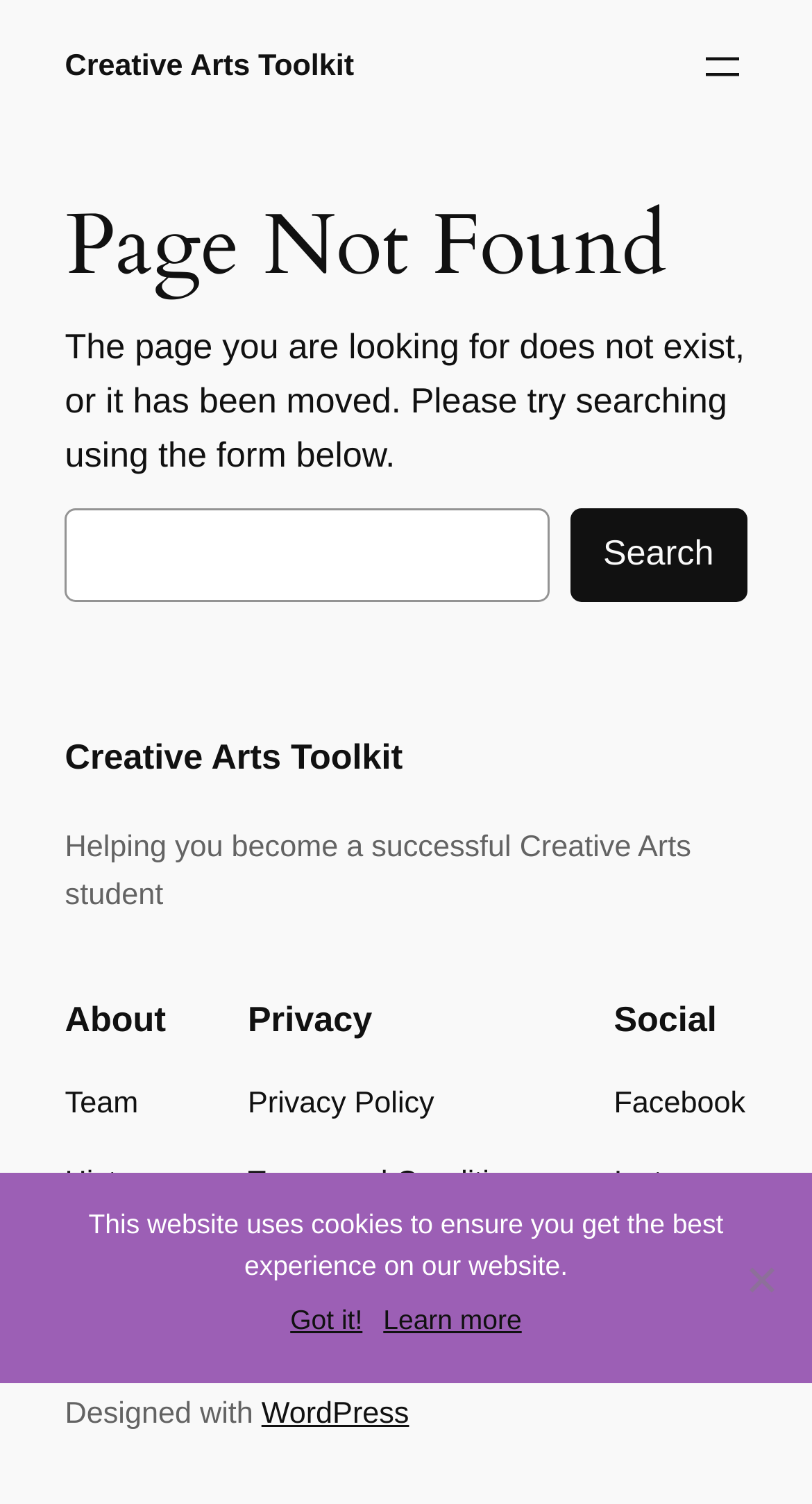Extract the primary headline from the webpage and present its text.

Page Not Found